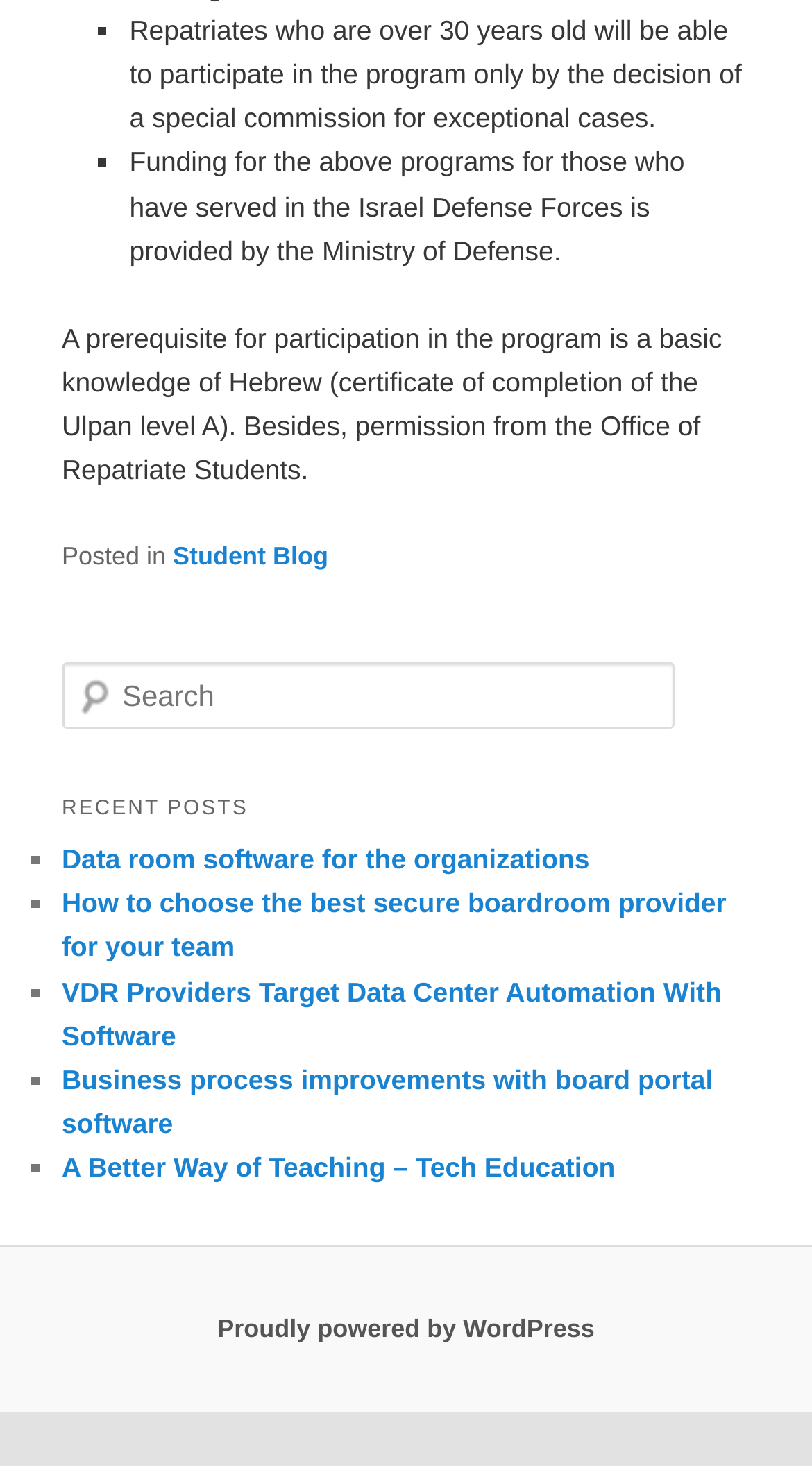Determine the bounding box of the UI element mentioned here: "Student Blog". The coordinates must be in the format [left, top, right, bottom] with values ranging from 0 to 1.

[0.213, 0.369, 0.404, 0.389]